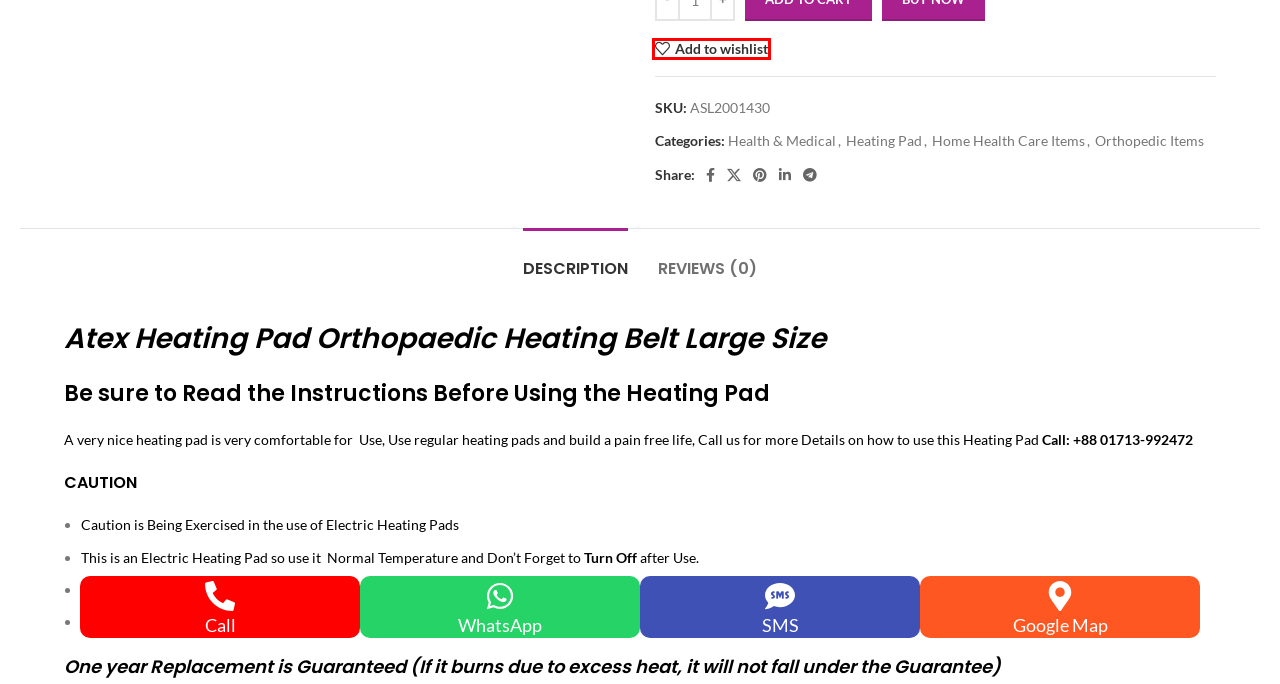Observe the provided screenshot of a webpage that has a red rectangle bounding box. Determine the webpage description that best matches the new webpage after clicking the element inside the red bounding box. Here are the candidates:
A. Wishlist - Aleef Surgical
B. Best Wheelchair Archives - Aleef Surgical
C. Hot Water Bag Price in Bangladesh | Aleef Surgical
D. Autoclave Machine Archives - Aleef Surgical
E. Health & Medical Archives - Aleef Surgical
F. Knee Brace Archives - Aleef Surgical
G. ECG Machine Archives - Aleef Surgical
H. Blood Collection Tube Archives - Aleef Surgical

A